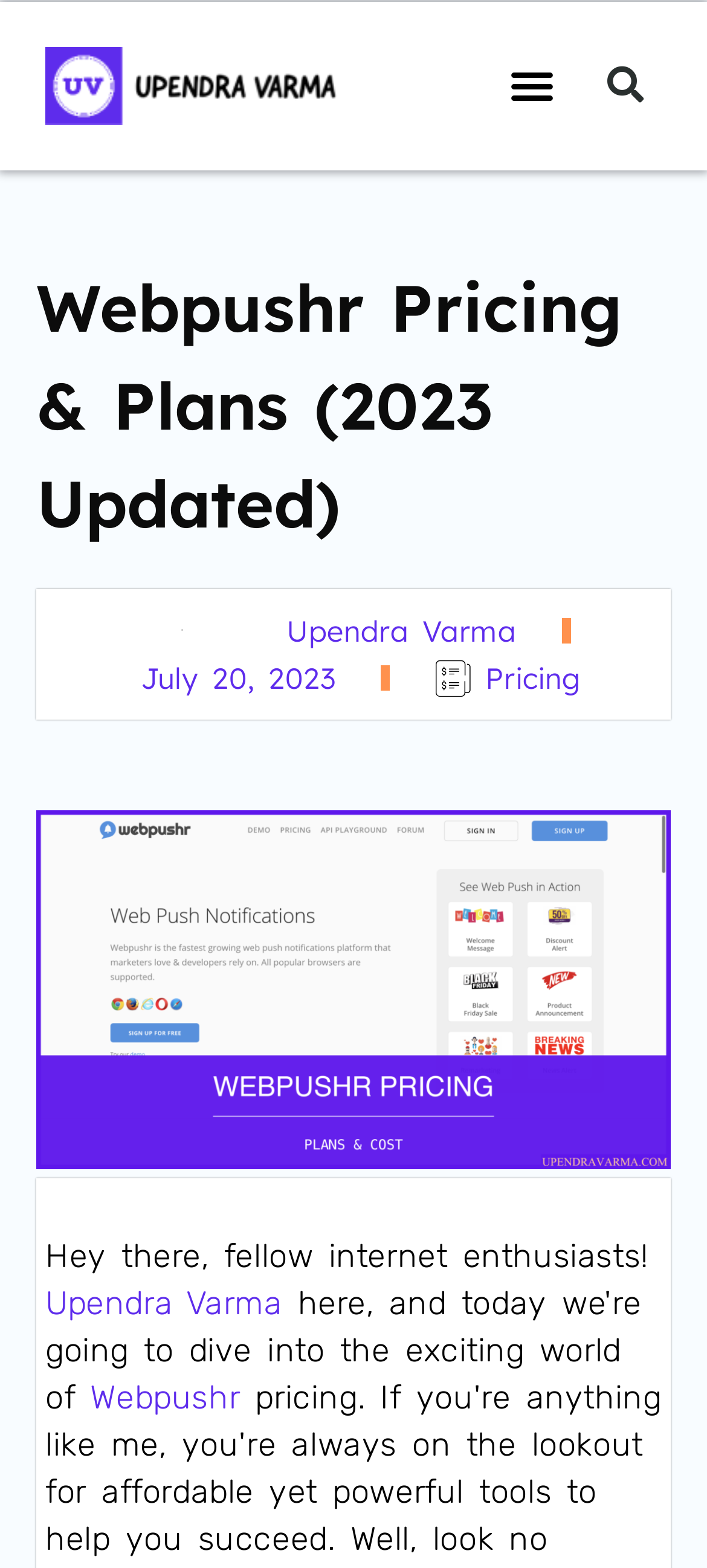Highlight the bounding box of the UI element that corresponds to this description: "July 20, 2023".

[0.179, 0.417, 0.474, 0.447]